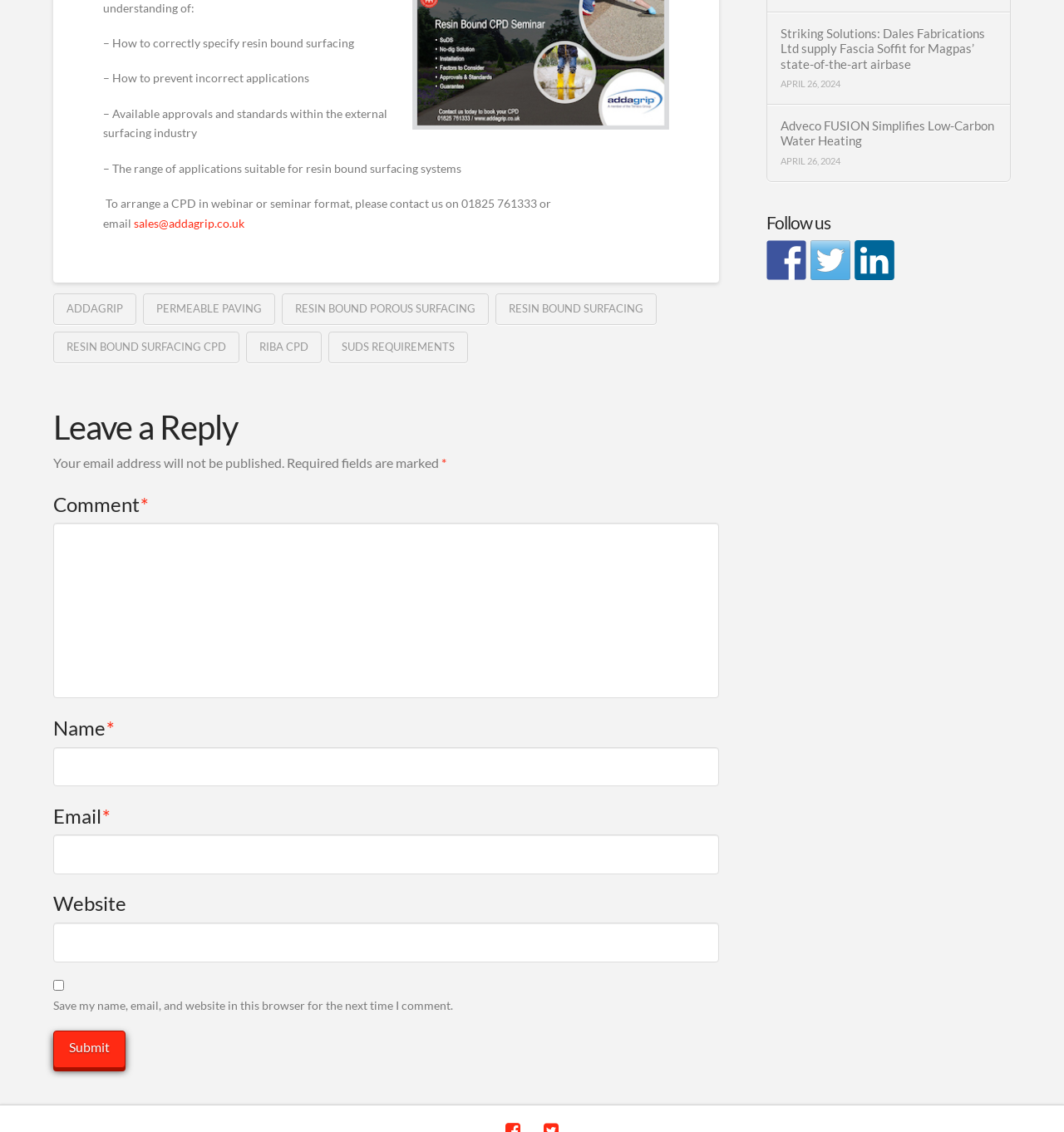Locate the bounding box of the user interface element based on this description: "parent_node: Website name="url"".

[0.05, 0.815, 0.676, 0.85]